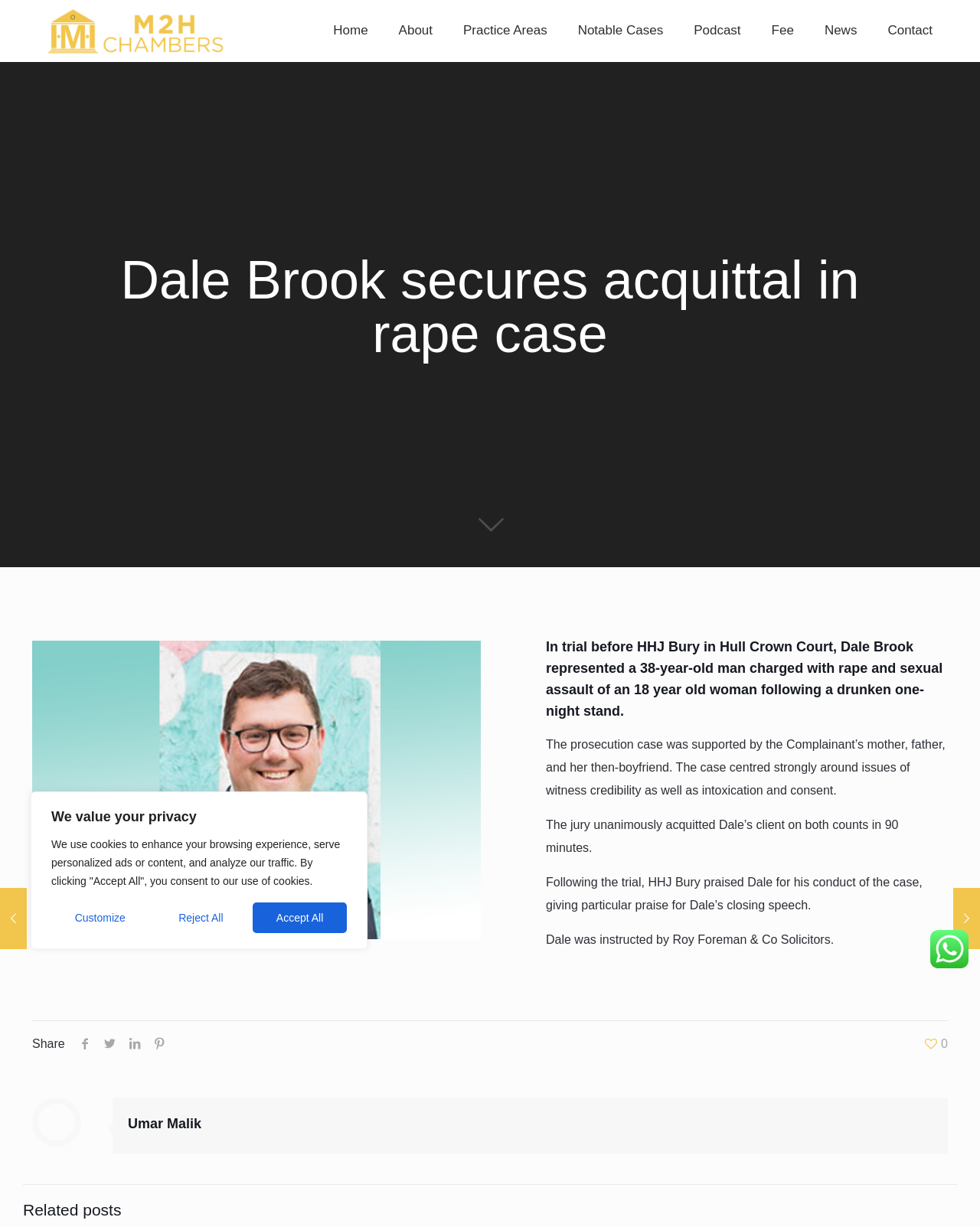Answer the question with a brief word or phrase:
How long did it take for the jury to acquit Dale's client?

90 minutes